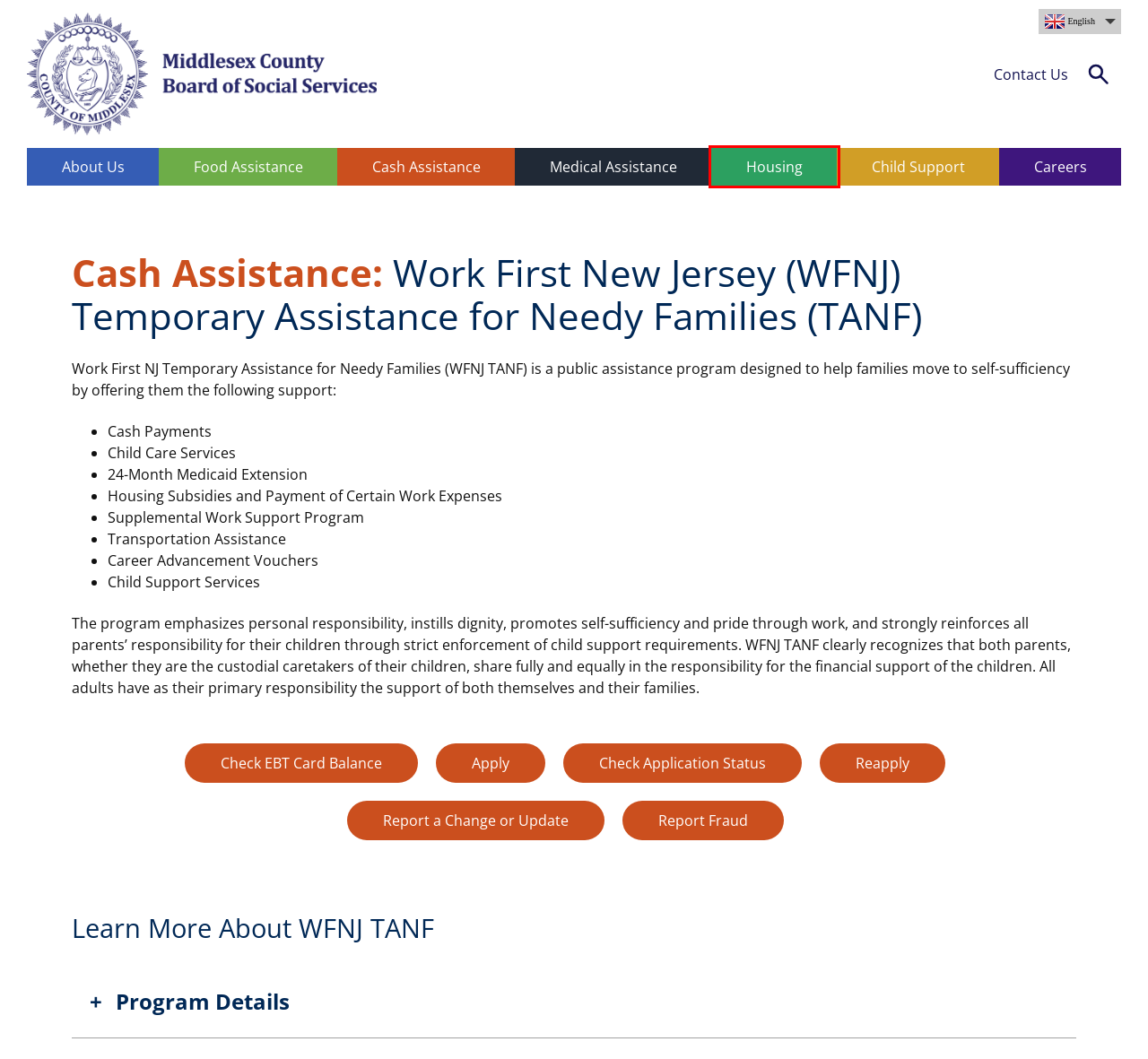Examine the screenshot of a webpage featuring a red bounding box and identify the best matching webpage description for the new page that results from clicking the element within the box. Here are the options:
A. MyNJHelps-Customer
B. Emergency Assistance (EA) - Middlesex County Board of Social Services
C. Careers - Middlesex County Board of Social Services
D. Food Assistance - Middlesex County Board of Social Services
E. Report a Change or Update - Middlesex County Board of Social Services
F. Child Support - Middlesex County Board of Social Services
G. About Us - Middlesex County Board of Social Services
H. Medical Assistance - Middlesex County Board of Social Services

B